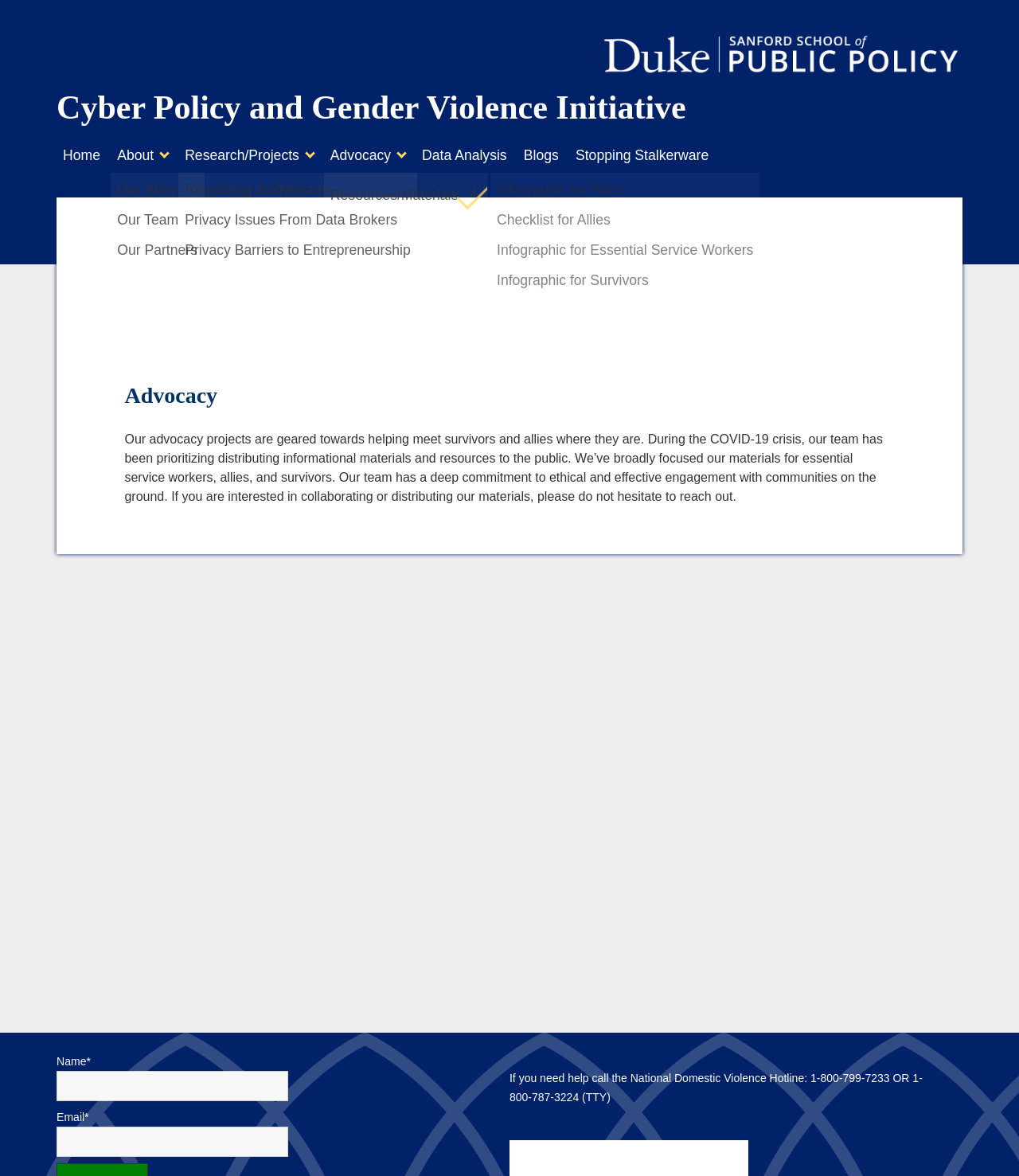Determine the coordinates of the bounding box that should be clicked to complete the instruction: "Go to the Home page". The coordinates should be represented by four float numbers between 0 and 1: [left, top, right, bottom].

[0.056, 0.122, 0.105, 0.144]